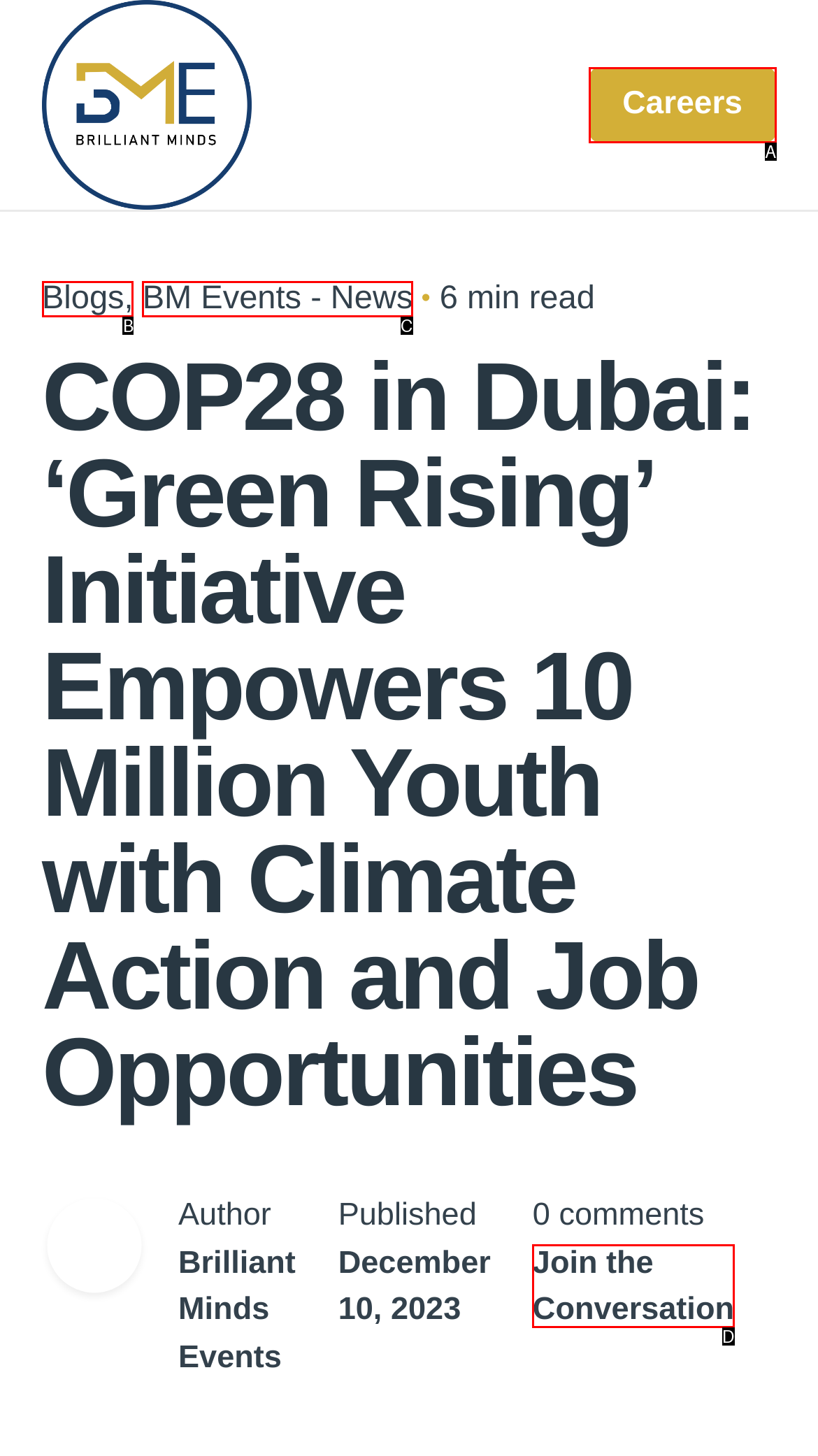Which lettered UI element aligns with this description: Join the Conversation
Provide your answer using the letter from the available choices.

D